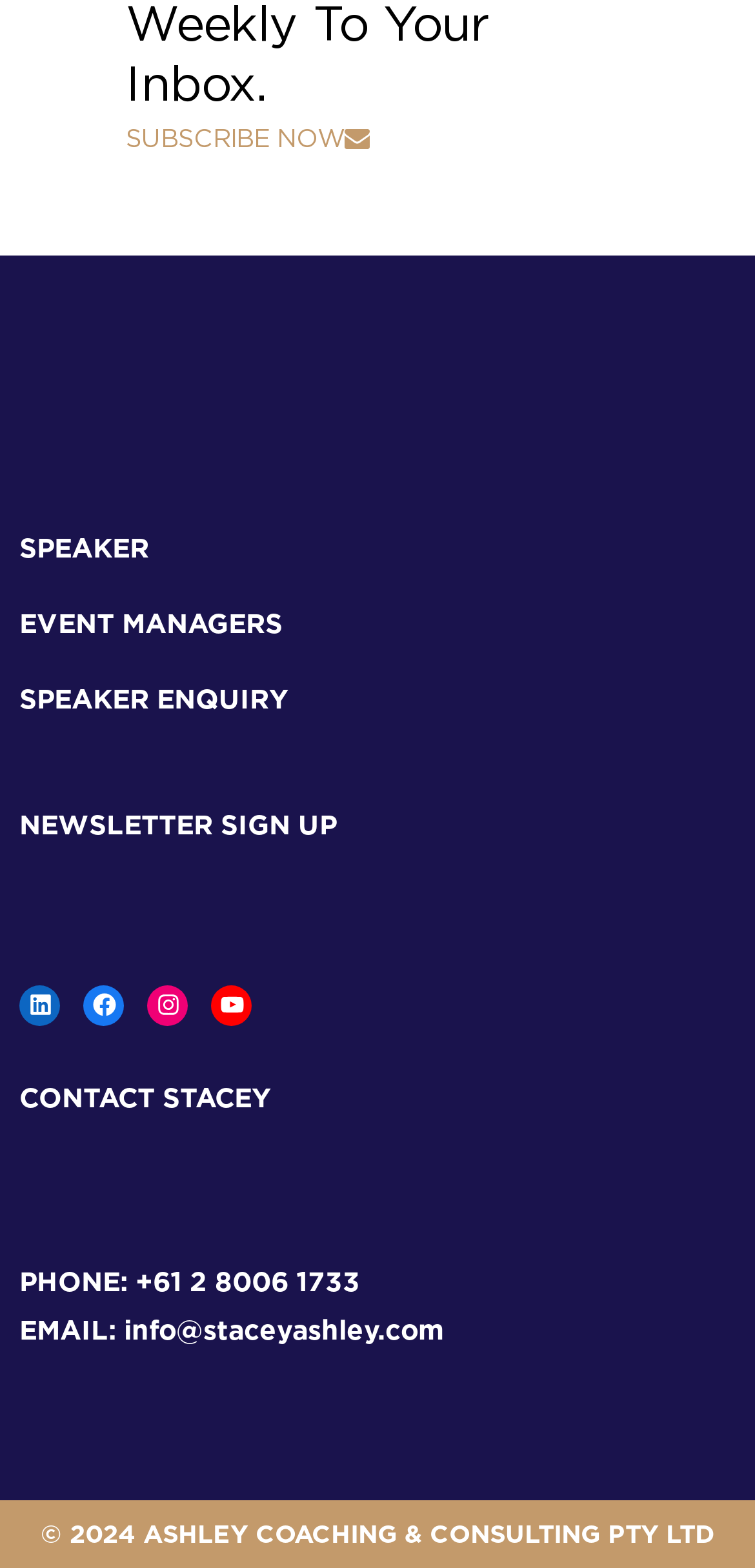Could you provide the bounding box coordinates for the portion of the screen to click to complete this instruction: "View speaker information"?

[0.026, 0.335, 0.974, 0.362]